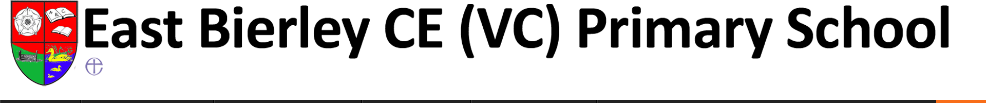Give an elaborate caption for the image.

The image displays the header for East Bierley CE (VC) Primary School, featuring the school's crest on the left side. The crest is colorful and includes symbolic elements that represent the school, while the text "East Bierley CE (VC) Primary School" is prominently displayed in bold, black font. This image serves as a branding element for the school, conveying its identity and educational values within the context of the school's communication, such as in newsletters or online learning materials.